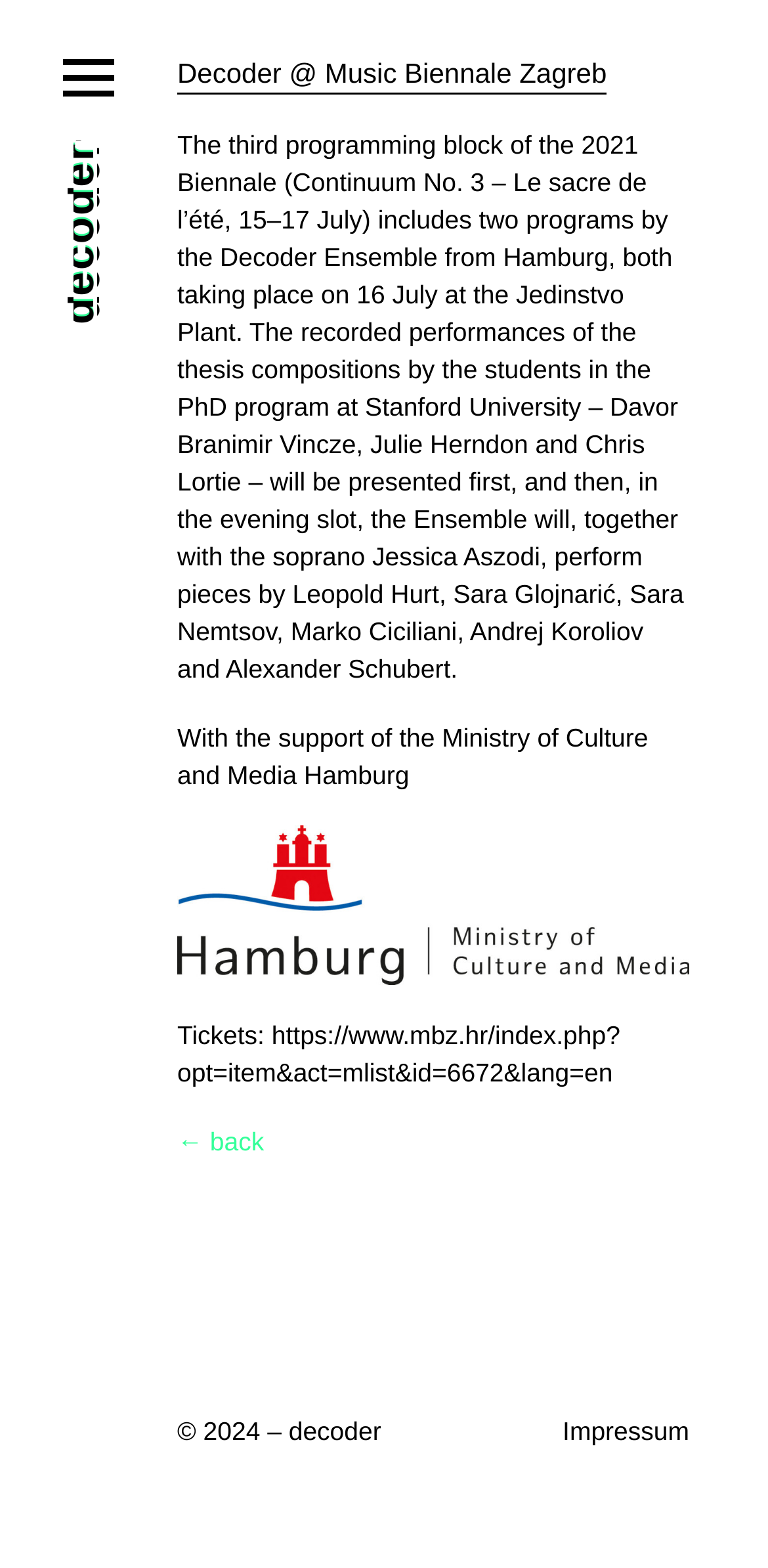Specify the bounding box coordinates (top-left x, top-left y, bottom-right x, bottom-right y) of the UI element in the screenshot that matches this description: Current Projects

[0.231, 0.217, 0.49, 0.241]